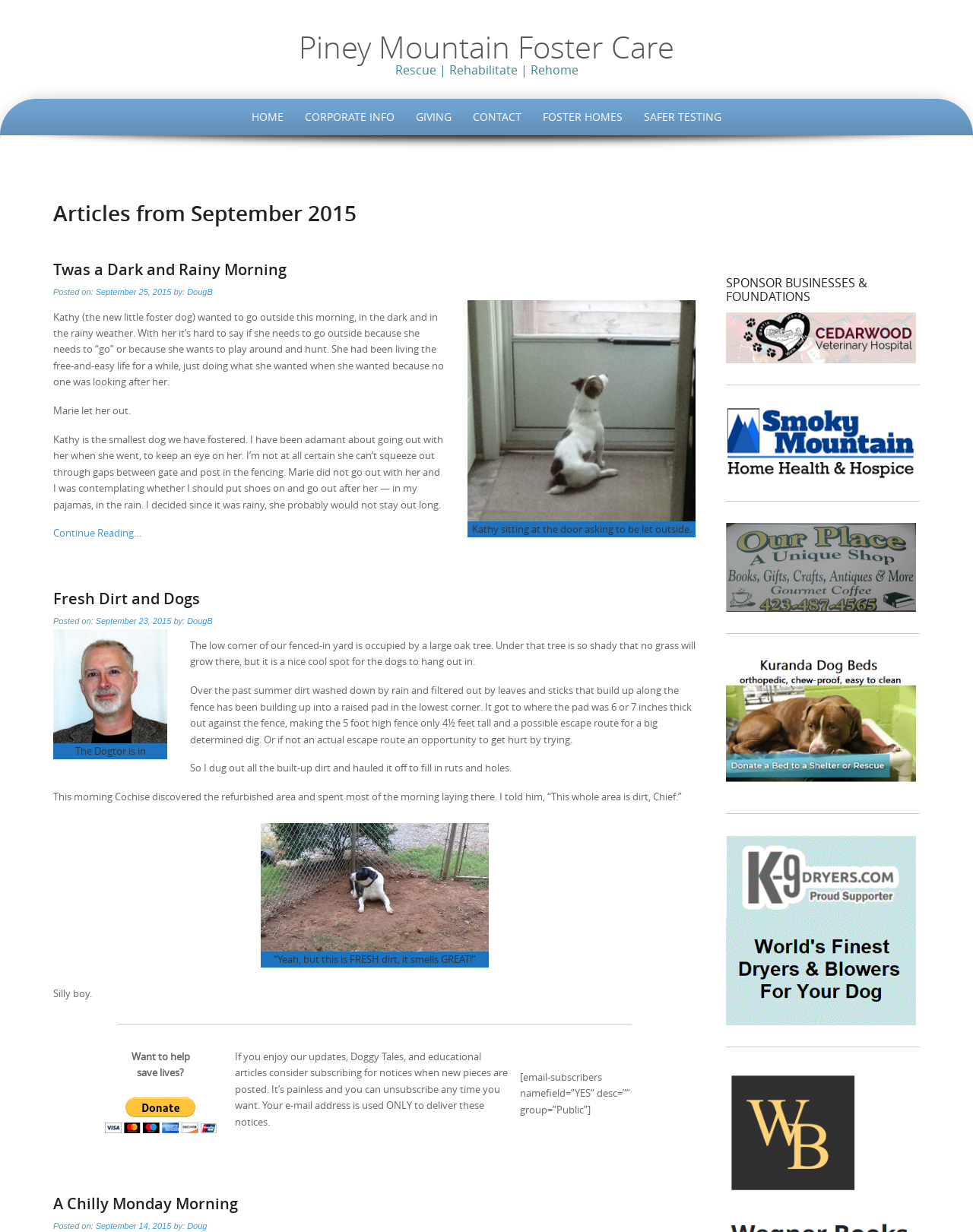Using the provided element description, identify the bounding box coordinates as (top-left x, top-left y, bottom-right x, bottom-right y). Ensure all values are between 0 and 1. Description: Piney Mountain Foster Care

[0.307, 0.022, 0.693, 0.055]